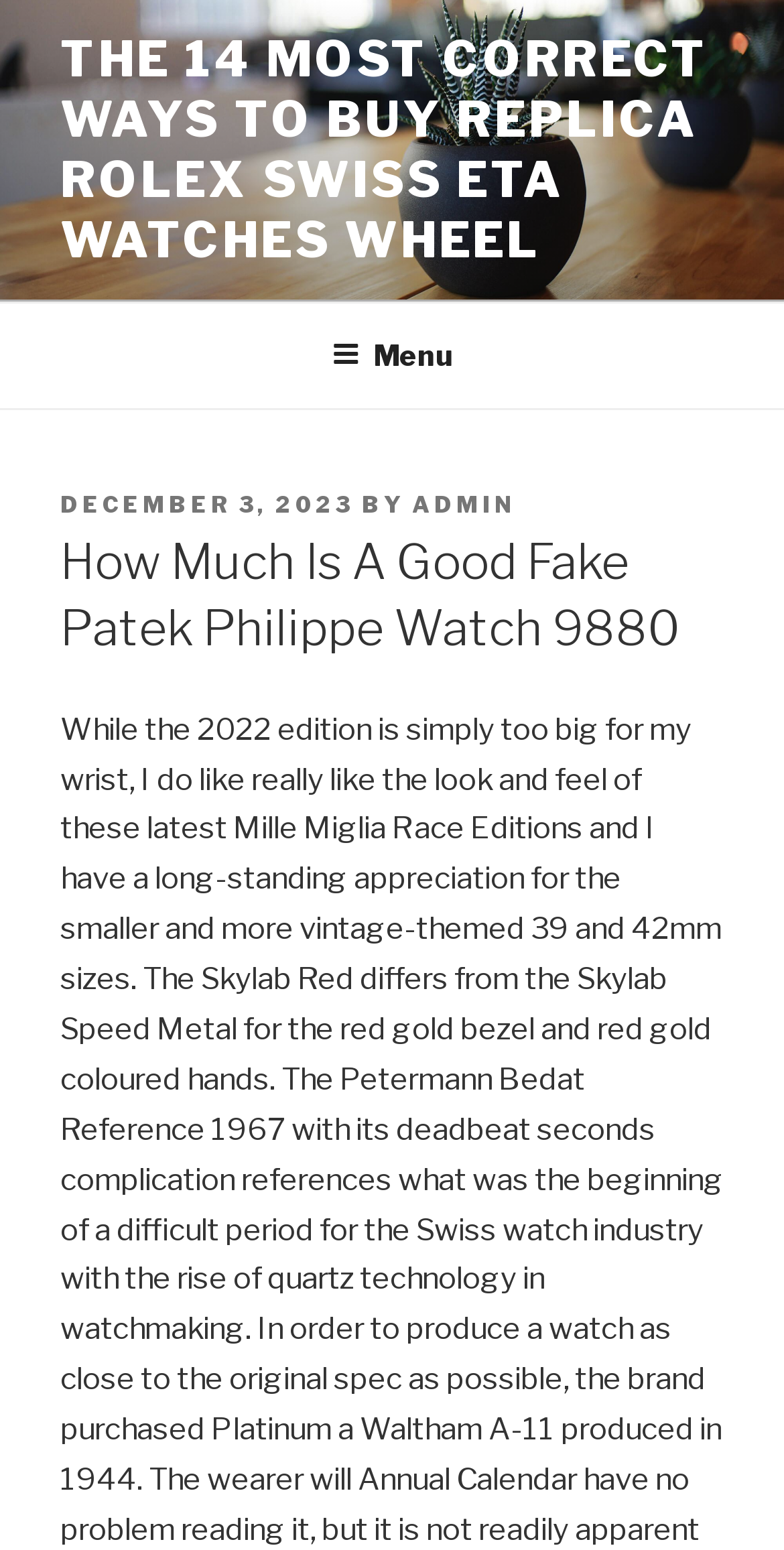What is the date of the latest article?
Offer a detailed and exhaustive answer to the question.

I found the date of the latest article by looking at the top menu section, where it says 'POSTED ON' followed by the date 'DECEMBER 3, 2023'.